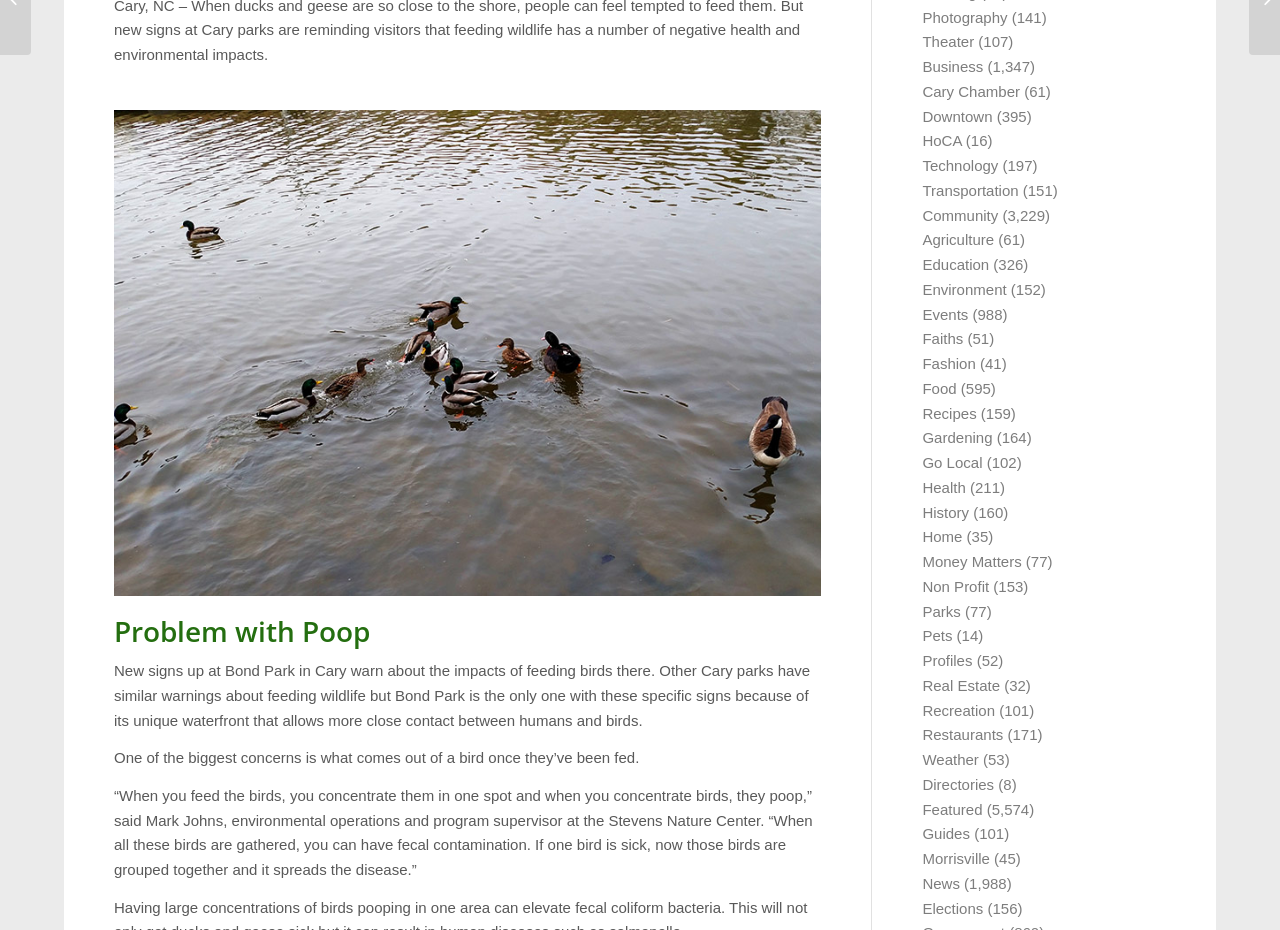Based on the element description Go Local, identify the bounding box of the UI element in the given webpage screenshot. The coordinates should be in the format (top-left x, top-left y, bottom-right x, bottom-right y) and must be between 0 and 1.

[0.721, 0.488, 0.768, 0.506]